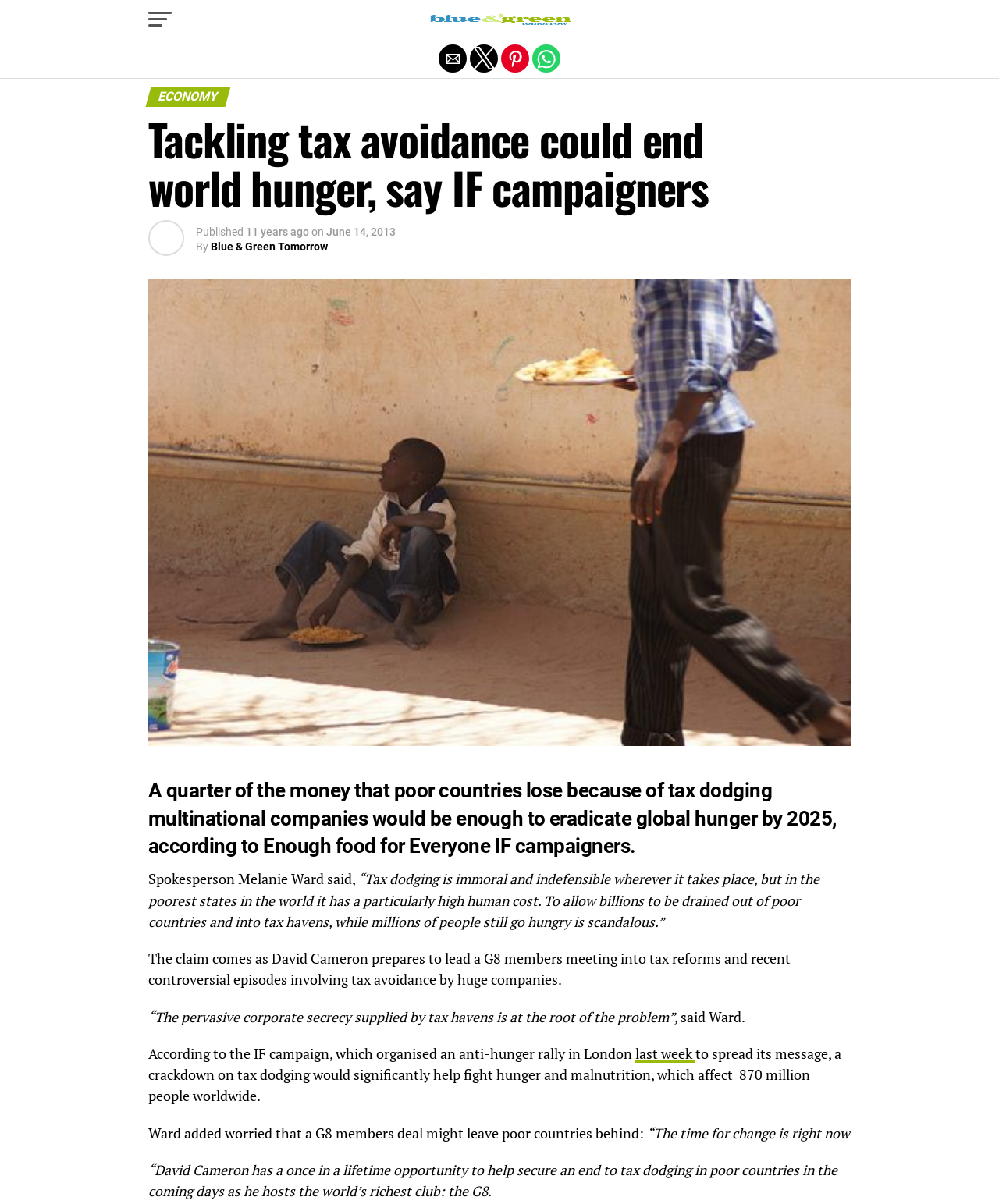Generate a comprehensive caption for the webpage you are viewing.

The webpage is an article from Blue and Green Tomorrow, a news website, with a focus on economy and taxation. At the top, there is a button and a link to the website's name, accompanied by an image of the website's logo. Below this, there are four social media buttons for sharing the article.

The main content of the article is divided into sections. The first section has a heading "ECONOMY" and a subheading "Tackling tax avoidance could end world hunger, say IF campaigners". Below this, there is information about the publication date, 11 years ago, and the author, Blue & Green Tomorrow.

The article's main content starts with a large image, followed by a heading that summarizes the main point of the article: a quarter of the money lost by poor countries due to tax dodging could eradicate global hunger by 2025. The article then quotes a spokesperson, Melanie Ward, who emphasizes the immorality of tax dodging and its high human cost in poor countries.

The article continues to discuss the issue of tax avoidance, citing the upcoming G8 meeting and recent controversies involving huge companies. It also mentions an anti-hunger rally organized by the IF campaign and the need for a crackdown on tax dodging to fight hunger and malnutrition.

At the bottom of the page, there is a link to exit the mobile version of the website.